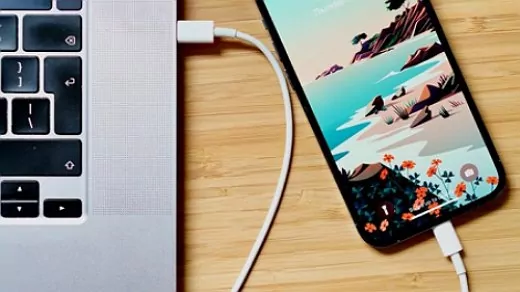Look at the image and give a detailed response to the following question: How is the phone connected to the laptop?

The phone is connected to the laptop via a USB cable, which is visible in the image. This connection indicates that the phone is in file transfer mode, allowing easy access to its contents for data backup or recovery.